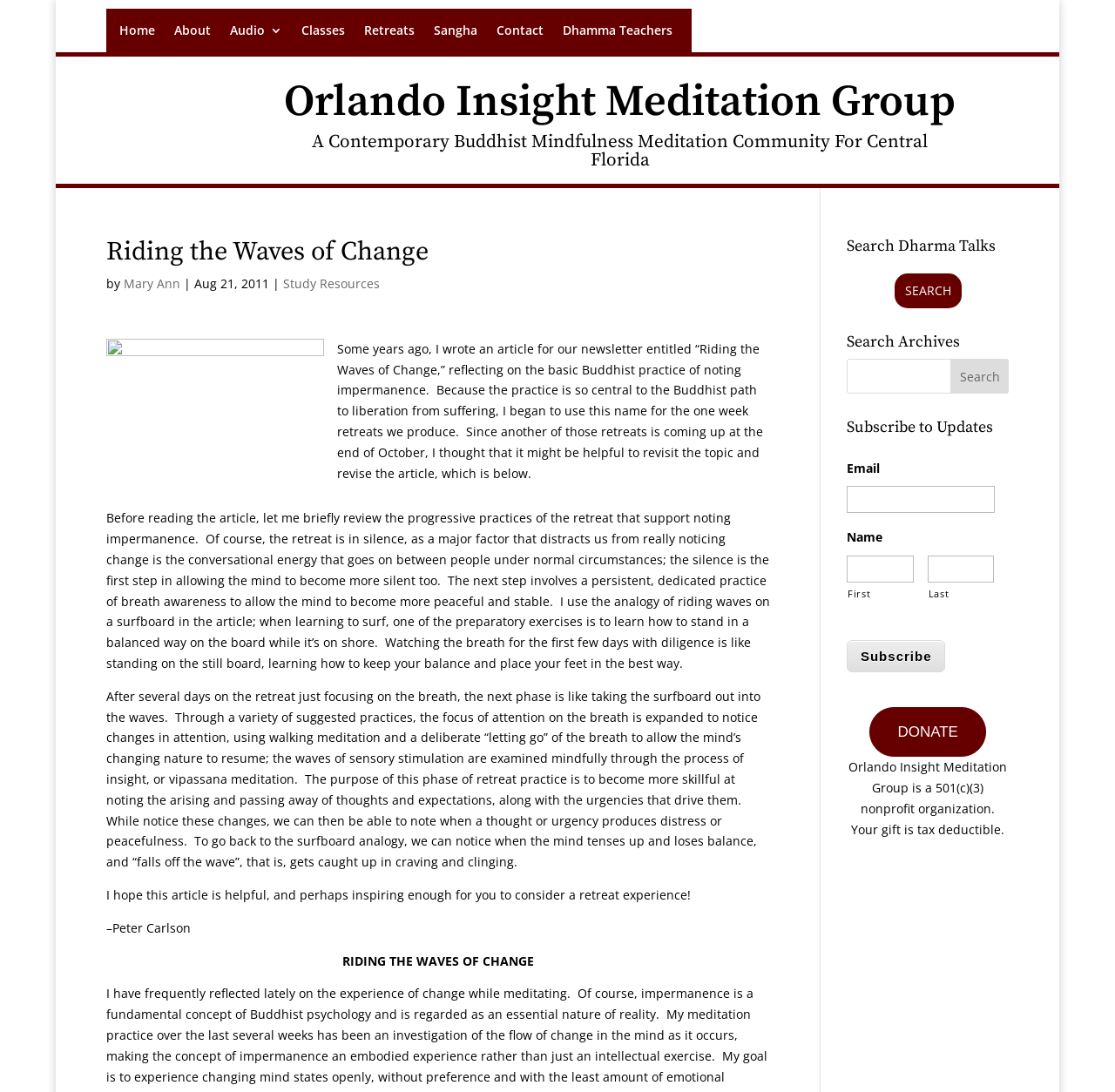What is the analogy used to describe the practice of breath awareness?
Answer the question with just one word or phrase using the image.

Riding waves on a surfboard